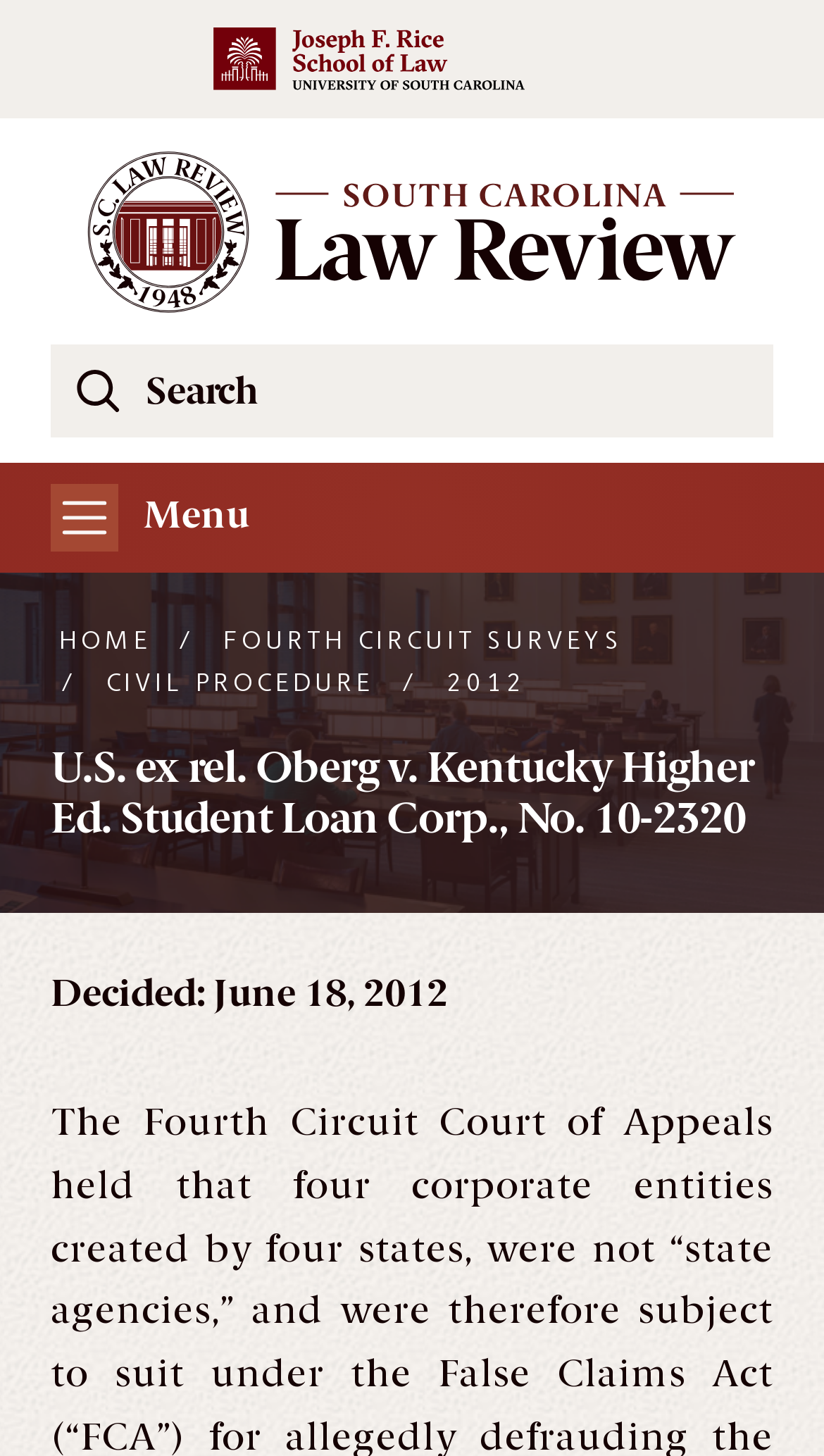What is the date of the court decision?
Observe the image and answer the question with a one-word or short phrase response.

June 18, 2012